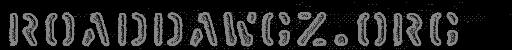Utilize the details in the image to give a detailed response to the question: What is the purpose of the Roaddawgz website?

The Roaddawgz website is a community-oriented platform that aims to connect individuals and share experiences, particularly within the realms of music, culture, and community support, and champions voices from diverse backgrounds.